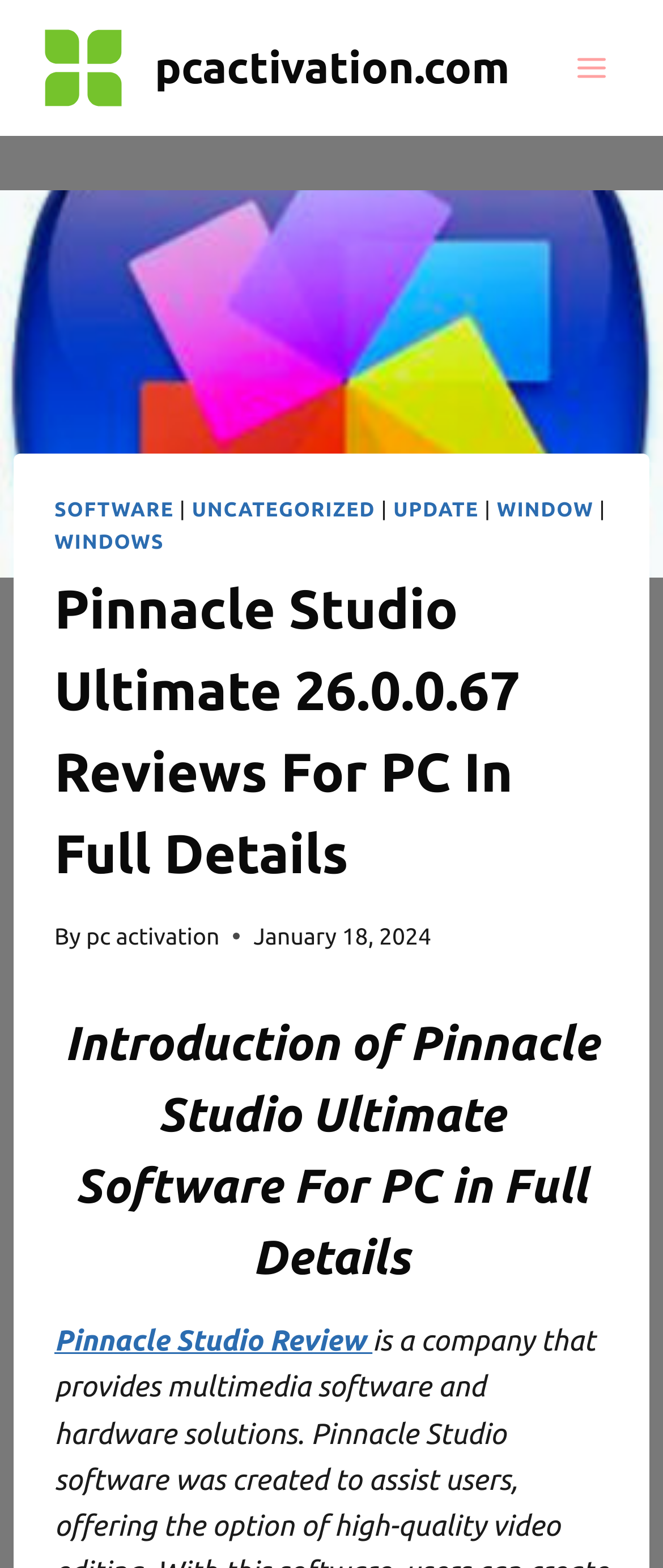What is the name of the software being reviewed?
Please describe in detail the information shown in the image to answer the question.

The name of the software being reviewed can be found in the main heading of the webpage, which is 'Pinnacle Studio Ultimate 26.0.0.67 Reviews For PC In Full Details'.